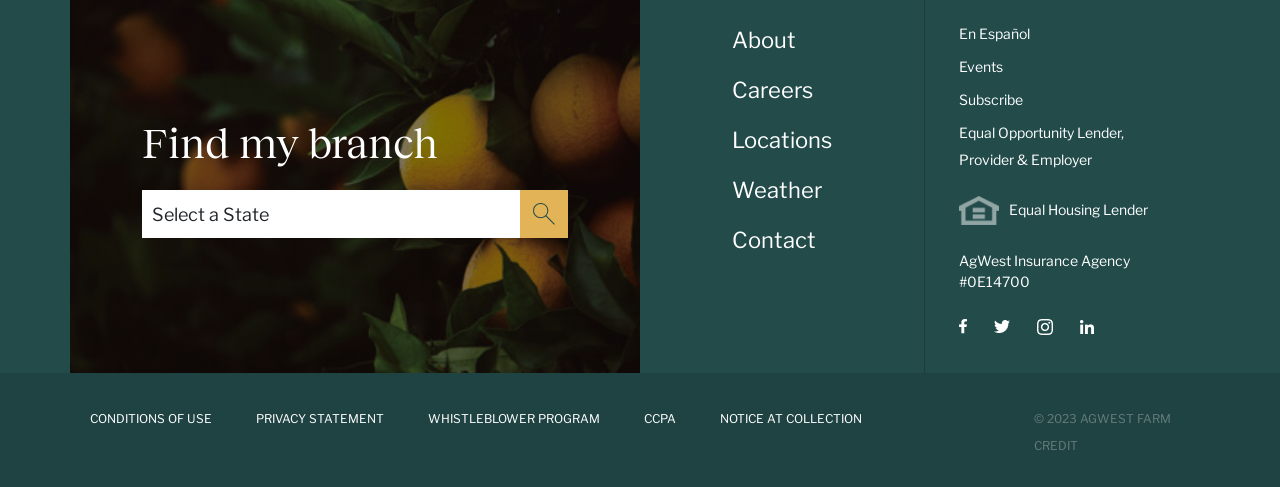Please identify the bounding box coordinates of the element I should click to complete this instruction: 'Select a state'. The coordinates should be given as four float numbers between 0 and 1, like this: [left, top, right, bottom].

[0.111, 0.391, 0.406, 0.49]